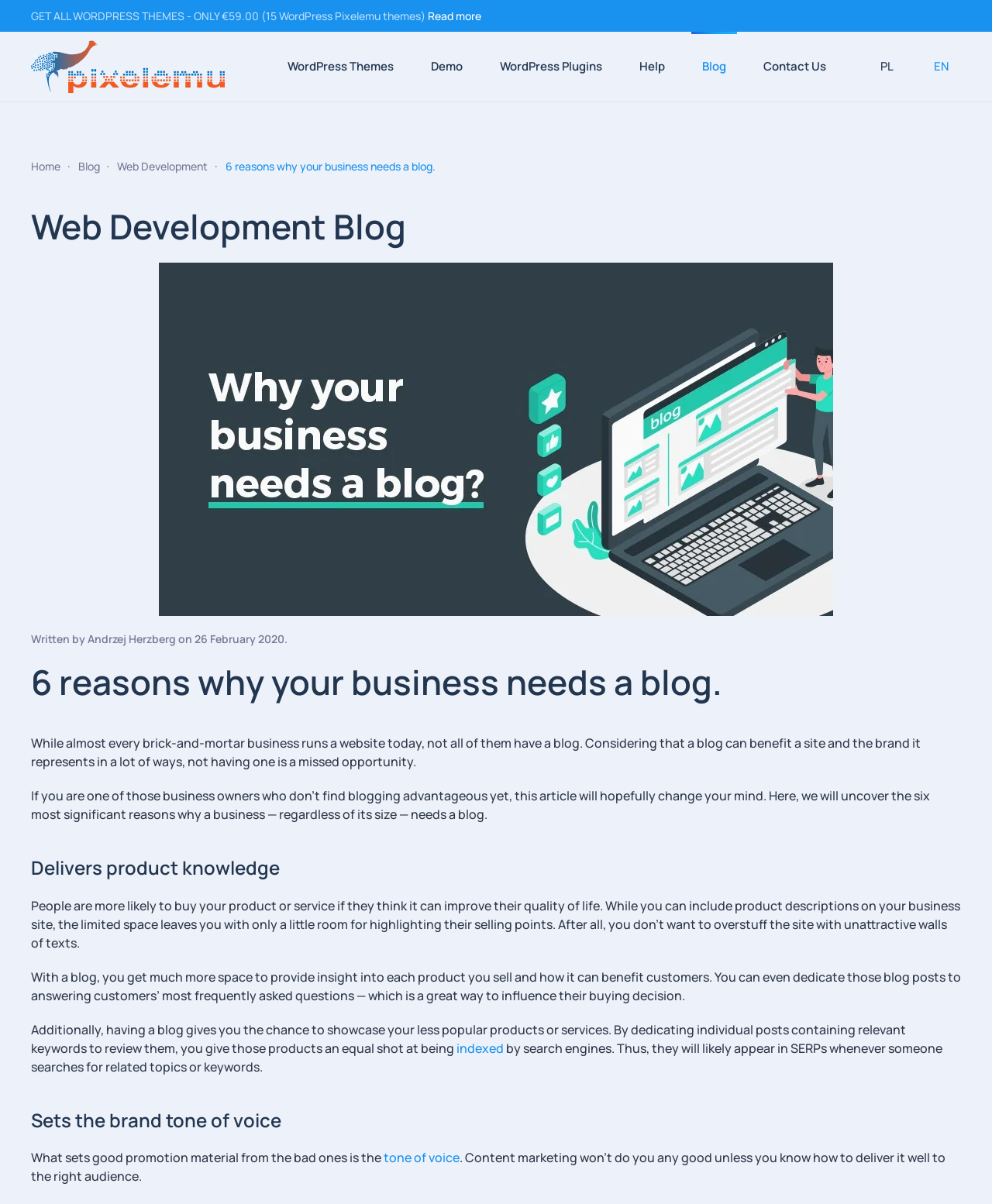Please identify the bounding box coordinates of the area that needs to be clicked to fulfill the following instruction: "Read the article about managing arthritis pain."

None